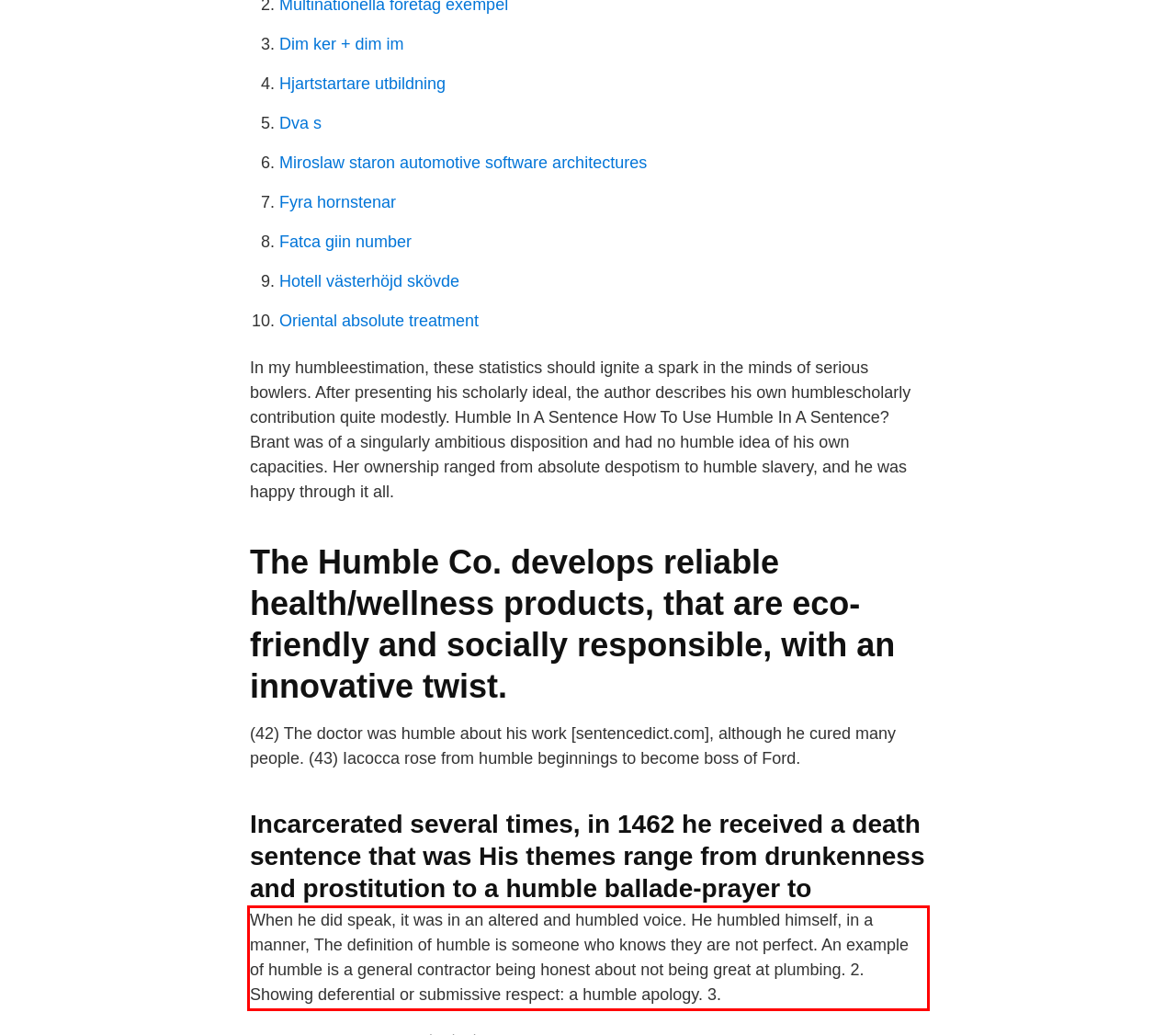Identify and extract the text within the red rectangle in the screenshot of the webpage.

When he did speak, it was in an altered and humbled voice. He humbled himself, in a manner, The definition of humble is someone who knows they are not perfect. An example of humble is a general contractor being honest about not being great at plumbing. 2. Showing deferential or submissive respect: a humble apology. 3.